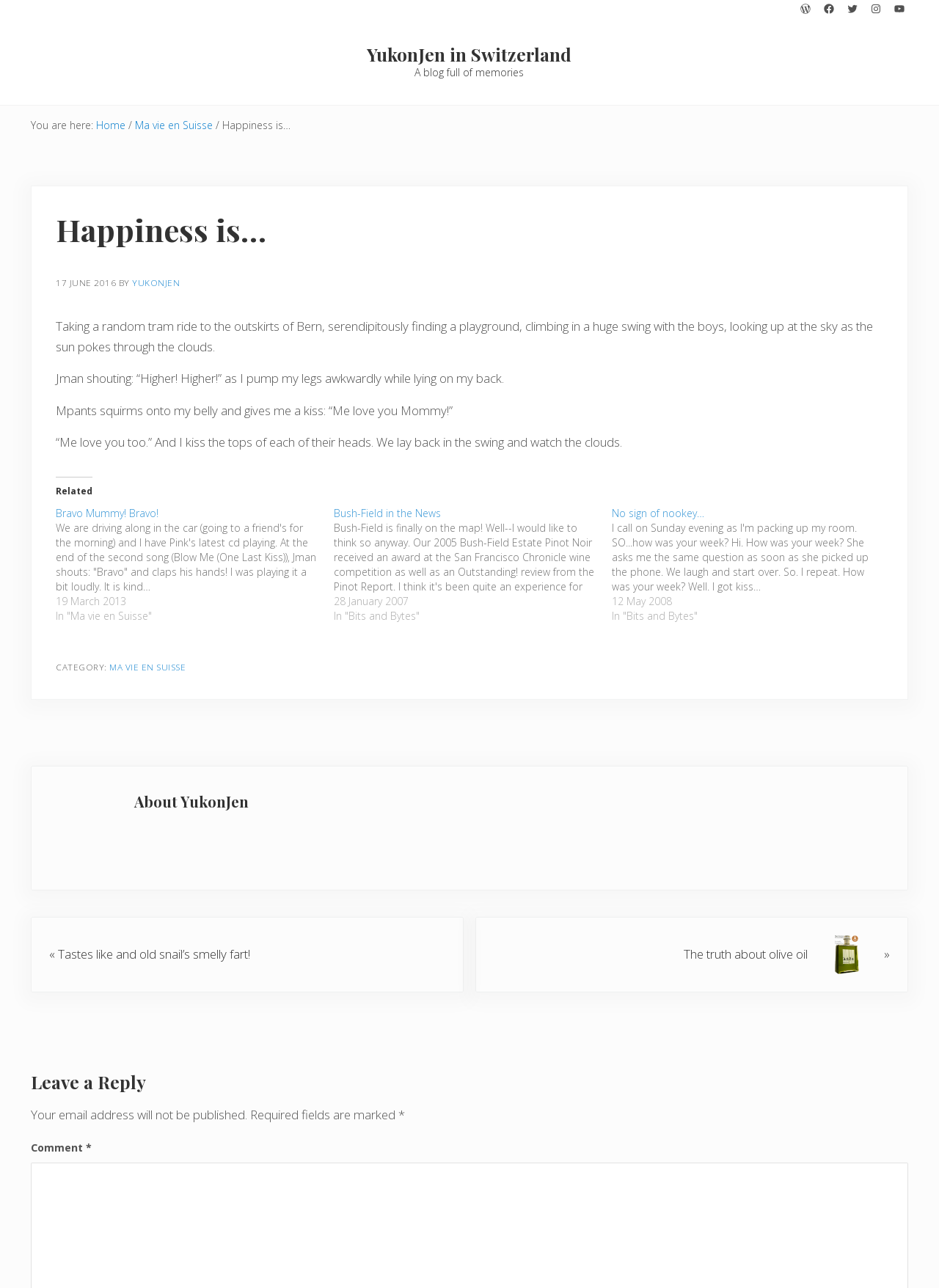Could you highlight the region that needs to be clicked to execute the instruction: "View the related post 'Bravo Mummy! Bravo!' "?

[0.06, 0.393, 0.355, 0.484]